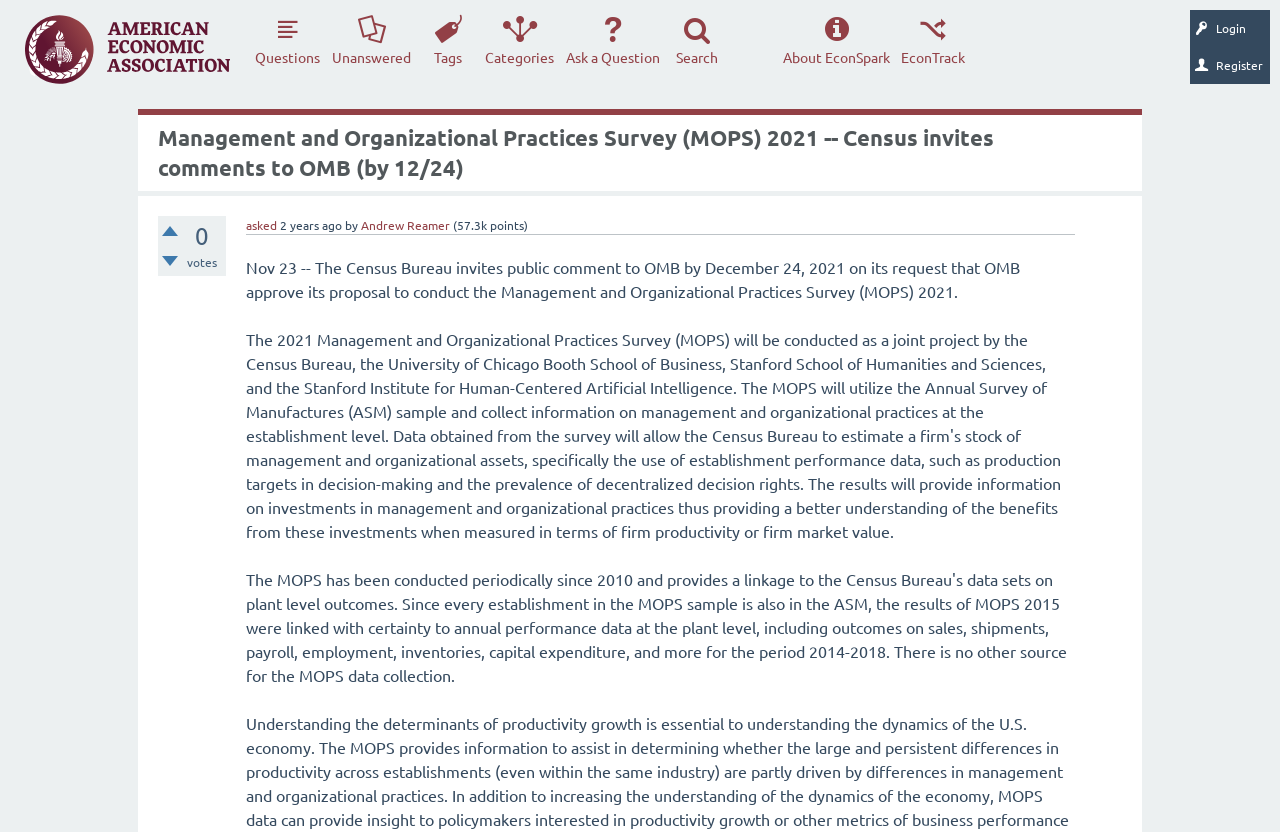Please find and generate the text of the main header of the webpage.

Management and Organizational Practices Survey (MOPS) 2021 -- Census invites comments to OMB (by 12/24)